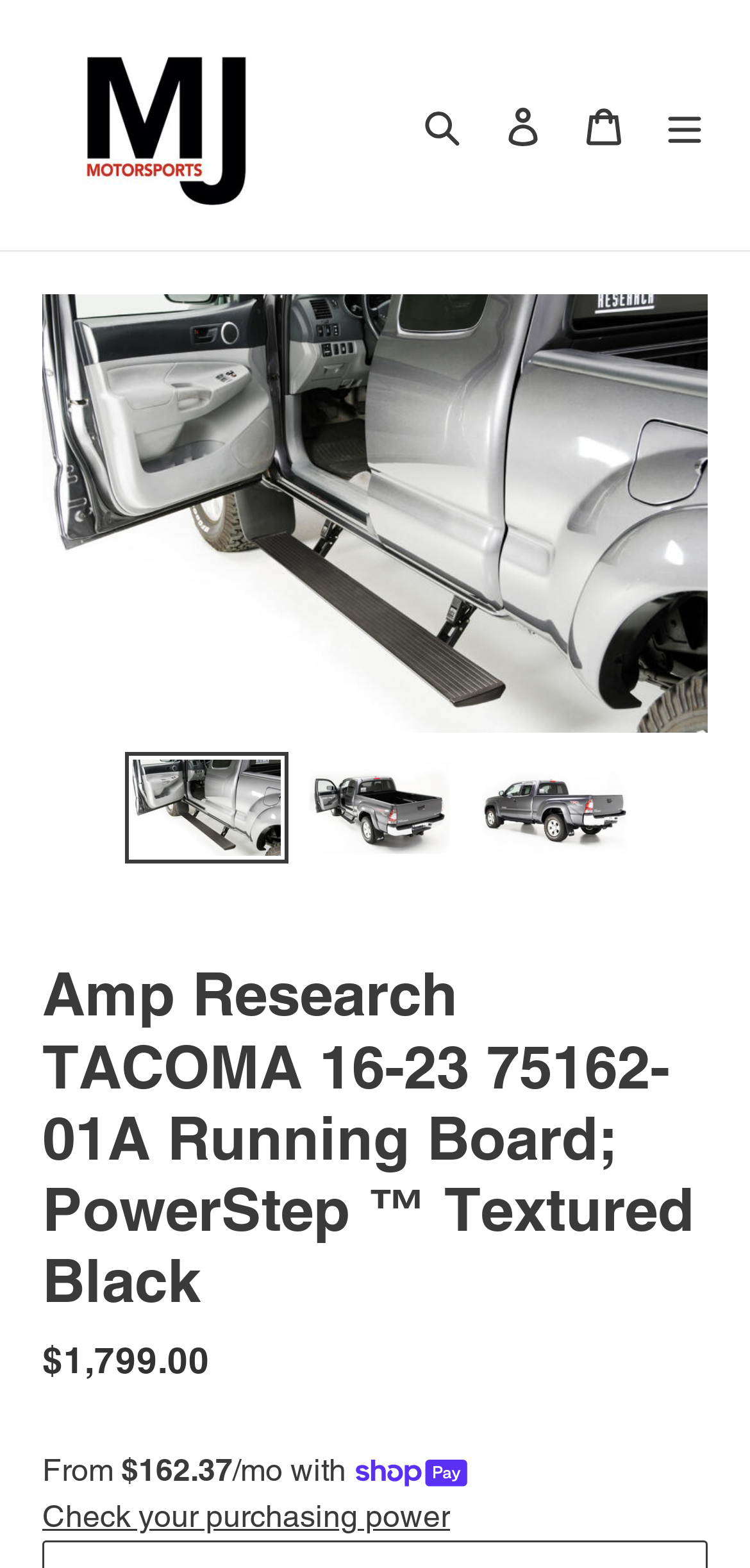Identify the primary heading of the webpage and provide its text.

Amp Research TACOMA 16-23 75162-01A Running Board; PowerStep ™ Textured Black